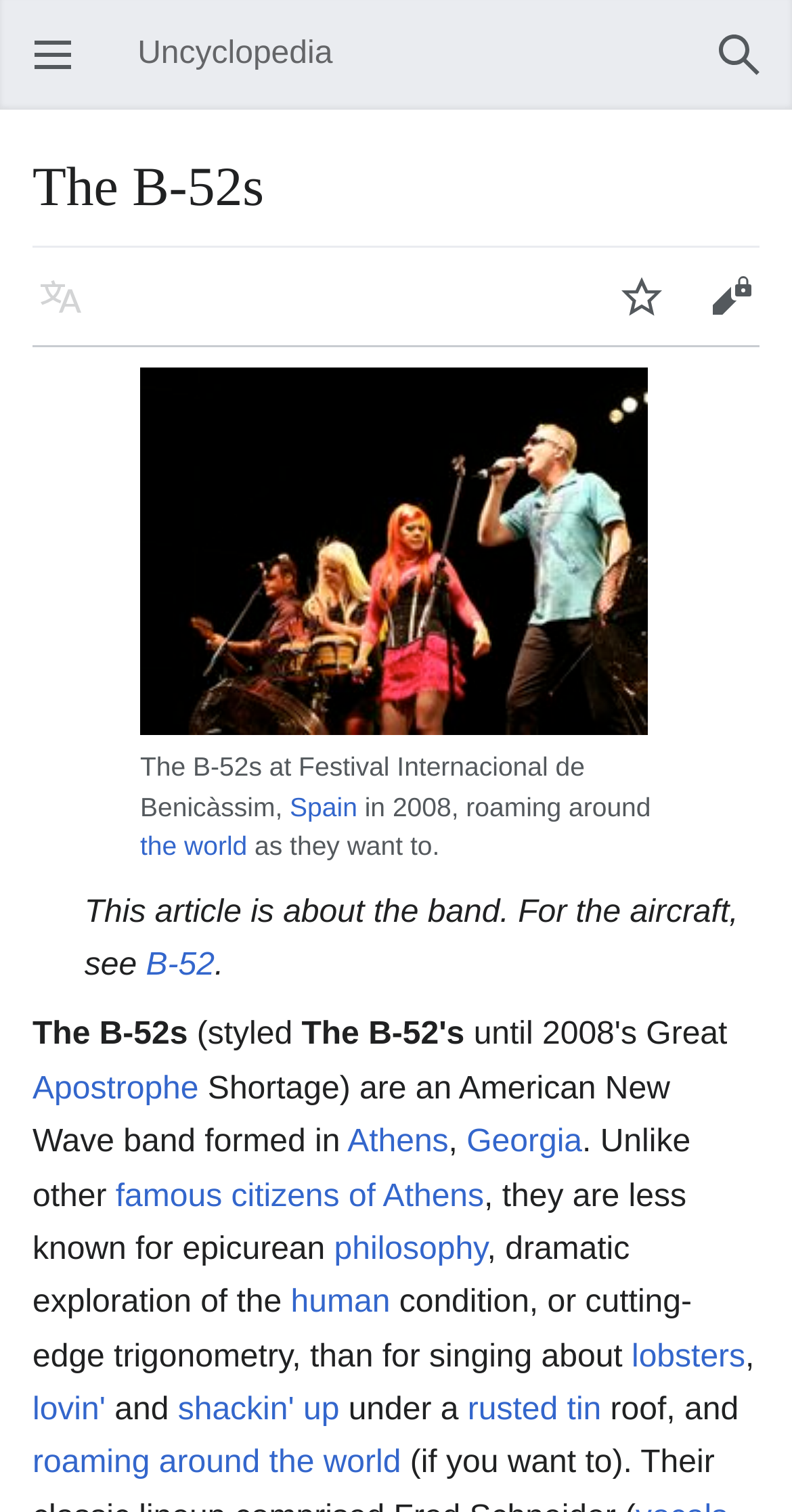Produce an extensive caption that describes everything on the webpage.

The webpage is about the American New Wave band, The B-52s. At the top left corner, there is a button to open the main menu. Next to it, there is a navigation section for user navigation, which includes a search button at the top right corner. Below the navigation section, there is a heading that reads "The B-52s". 

On the left side, there are three buttons: "Language", "Watch", and "Edit". On the right side, there is a link to Festival Internacional de Benicàssim, Spain, where the band performed in 2008. Below this link, there is a paragraph of text that describes the band's activities, including roaming around the world as they want to.

Further down, there is a section that distinguishes the band from the aircraft, B-52. The text then describes the band's style, stating that they are an American New Wave band formed in Athens, Georgia. The band is less known for their philosophical or mathematical pursuits, but rather for their music, including songs about lobsters, love, and shackin' up under a rusted tin roof.